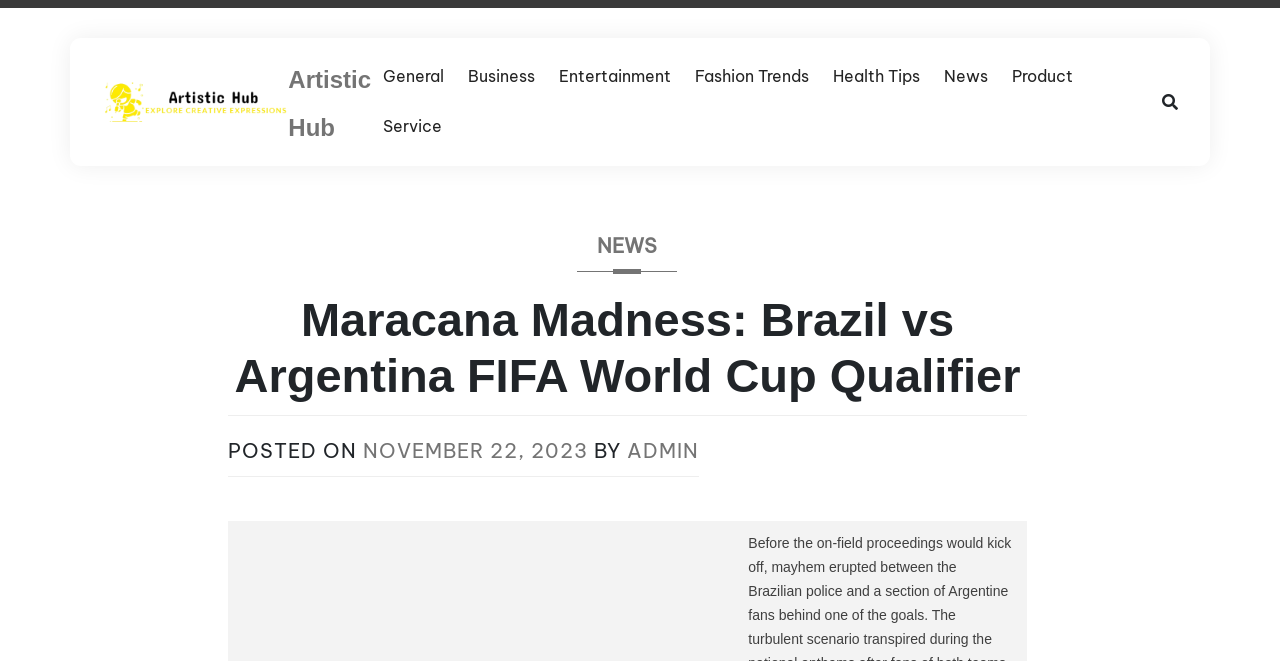Provide a brief response to the question using a single word or phrase: 
How many links are in the top navigation bar?

7